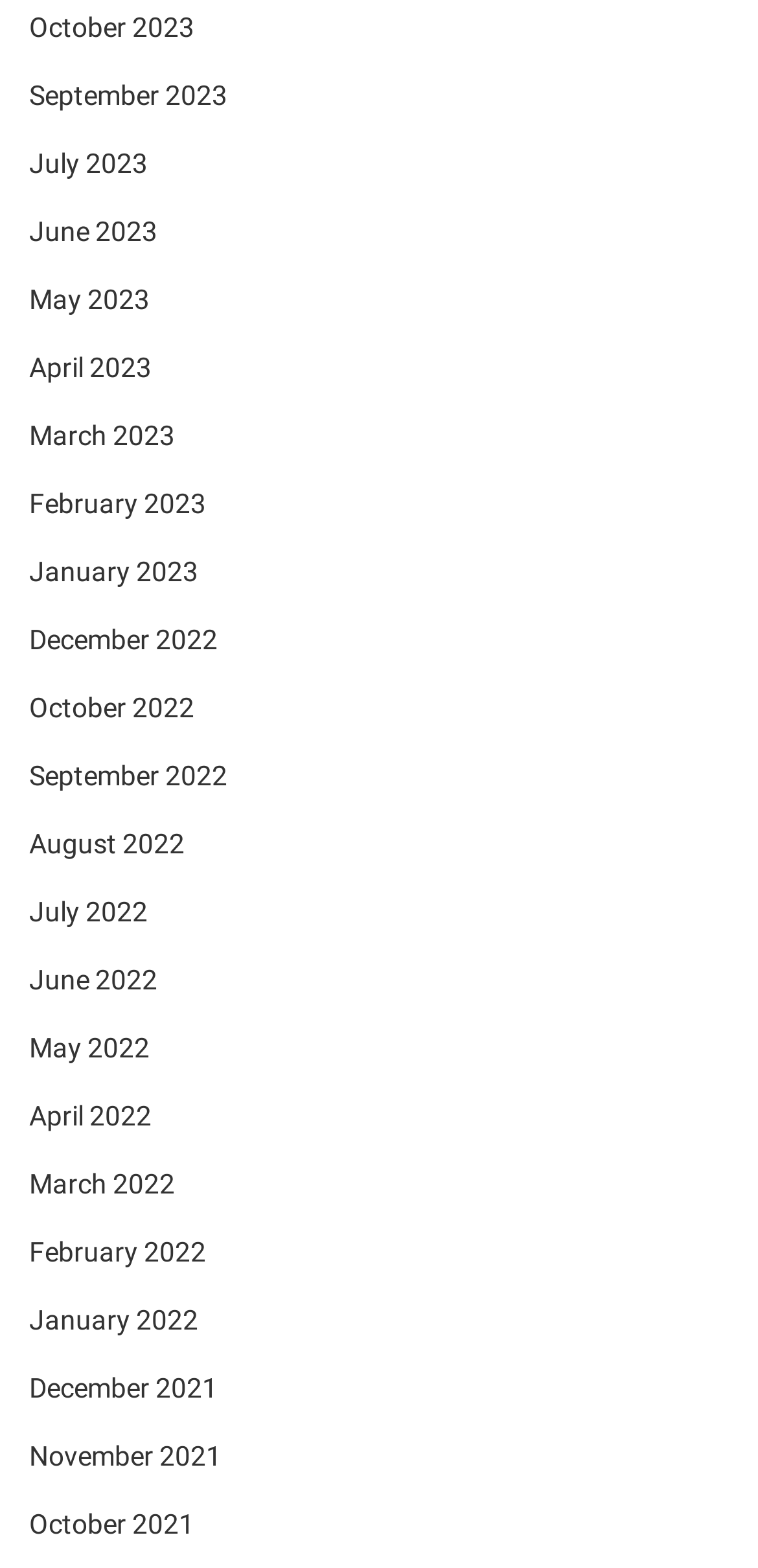Are the months listed in chronological order?
Based on the visual content, answer with a single word or a brief phrase.

No